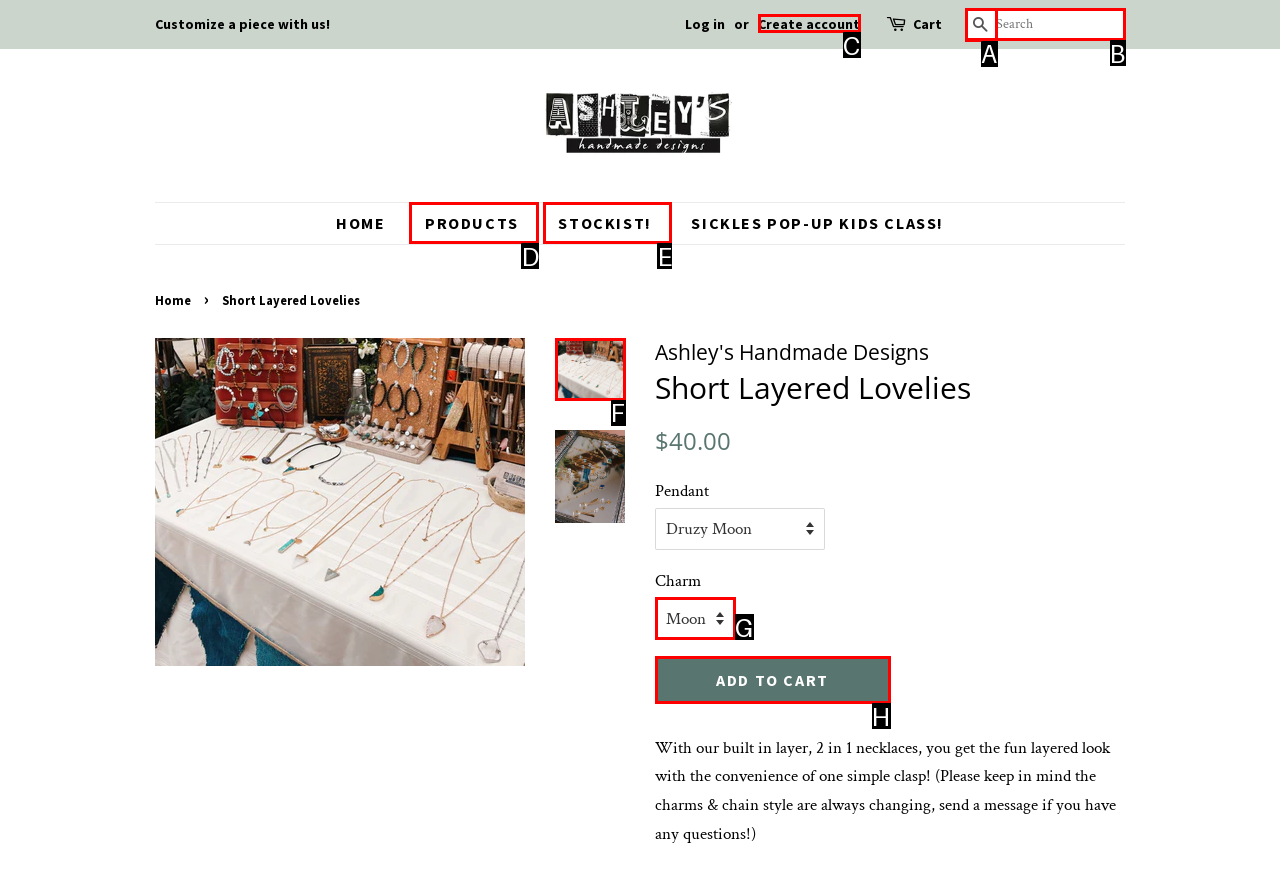Select the HTML element that fits the following description: Add to Cart
Provide the letter of the matching option.

H